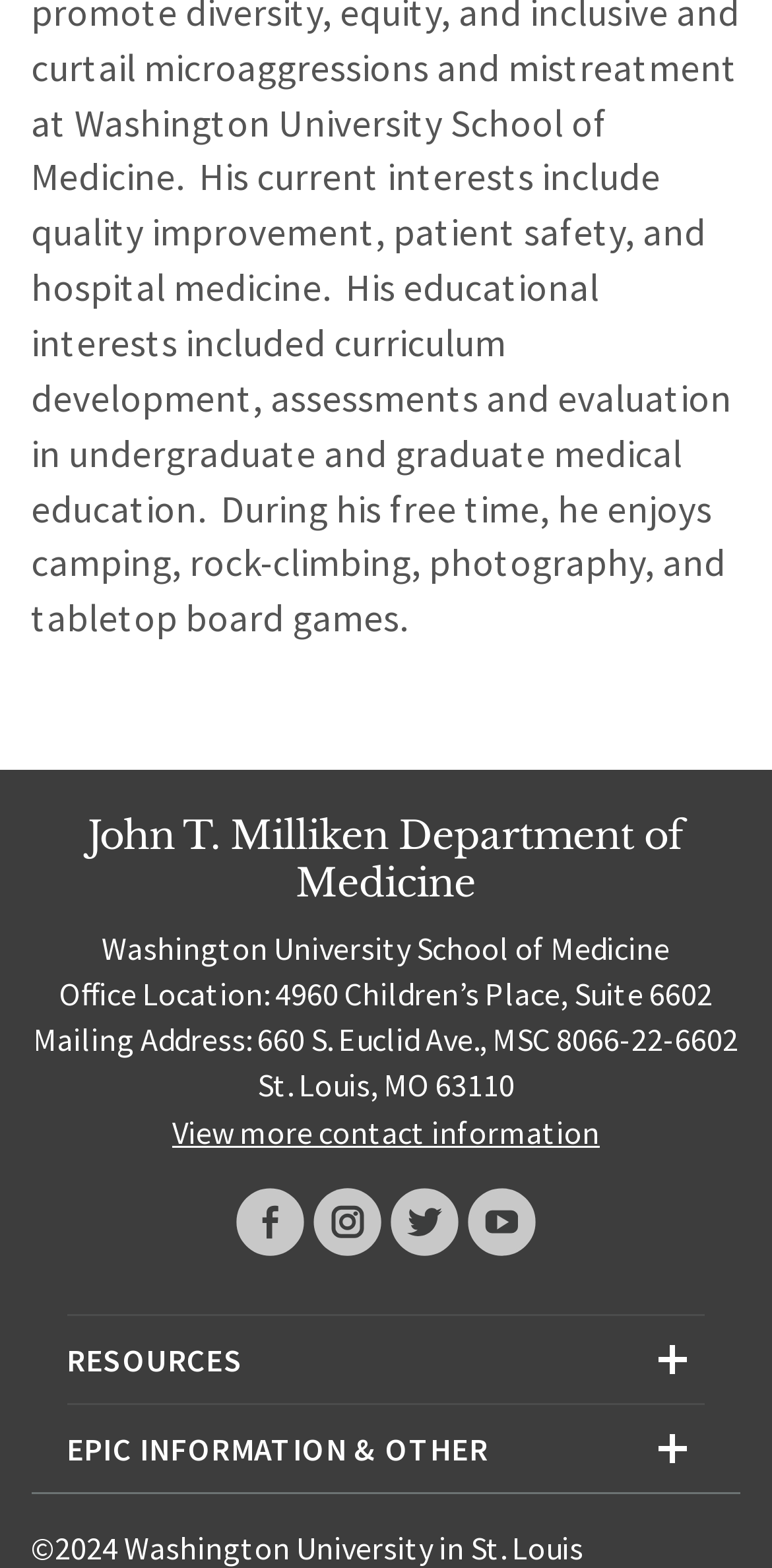How many social media links are there?
Answer the question with a single word or phrase, referring to the image.

4